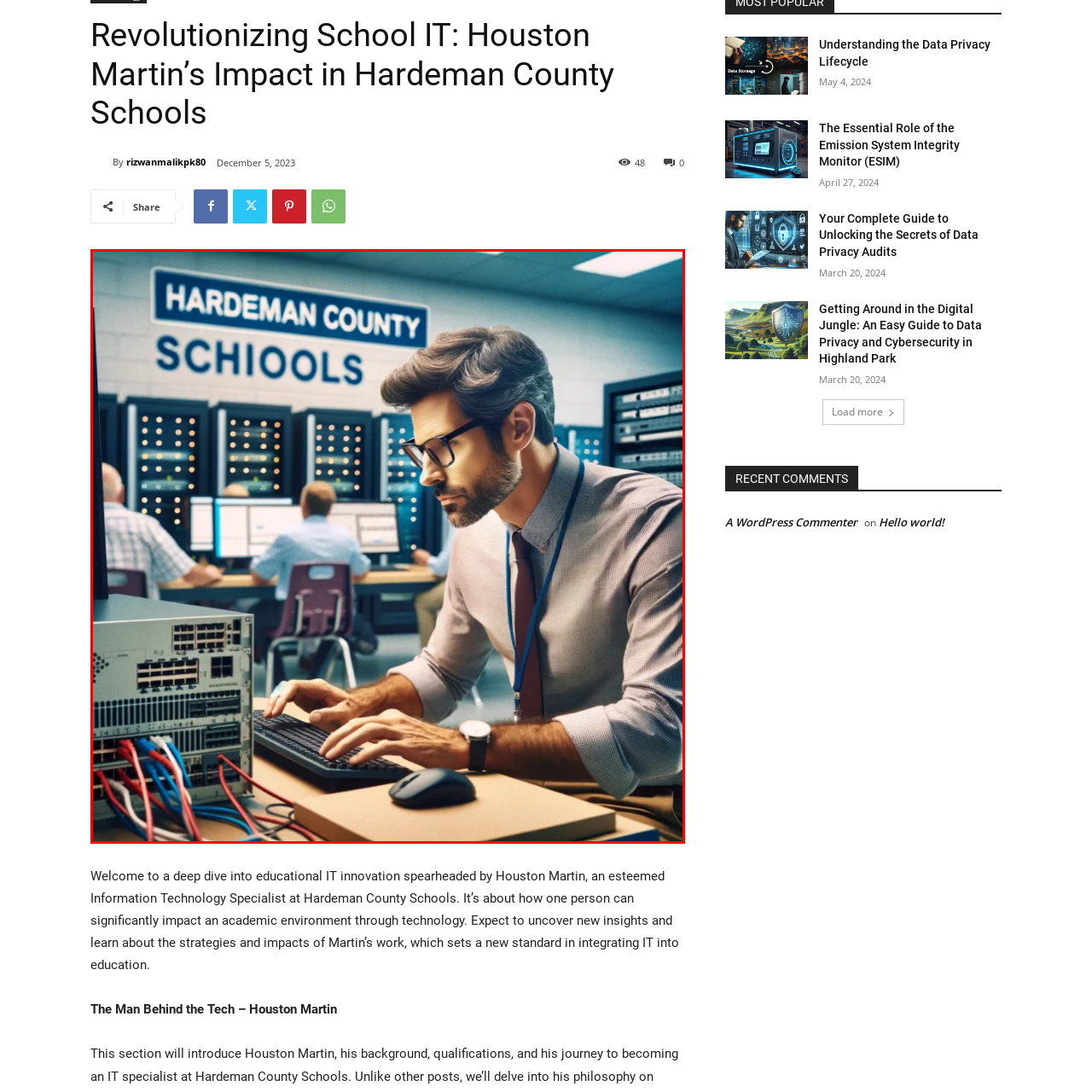Carefully look at the image inside the red box and answer the subsequent question in as much detail as possible, using the information from the image: 
What is the setting of the image?

The backdrop of the image showcases a well-equipped technology room, which is evident from the presence of various network devices and multiple computer workstations occupied by staff collaborating on tech solutions.